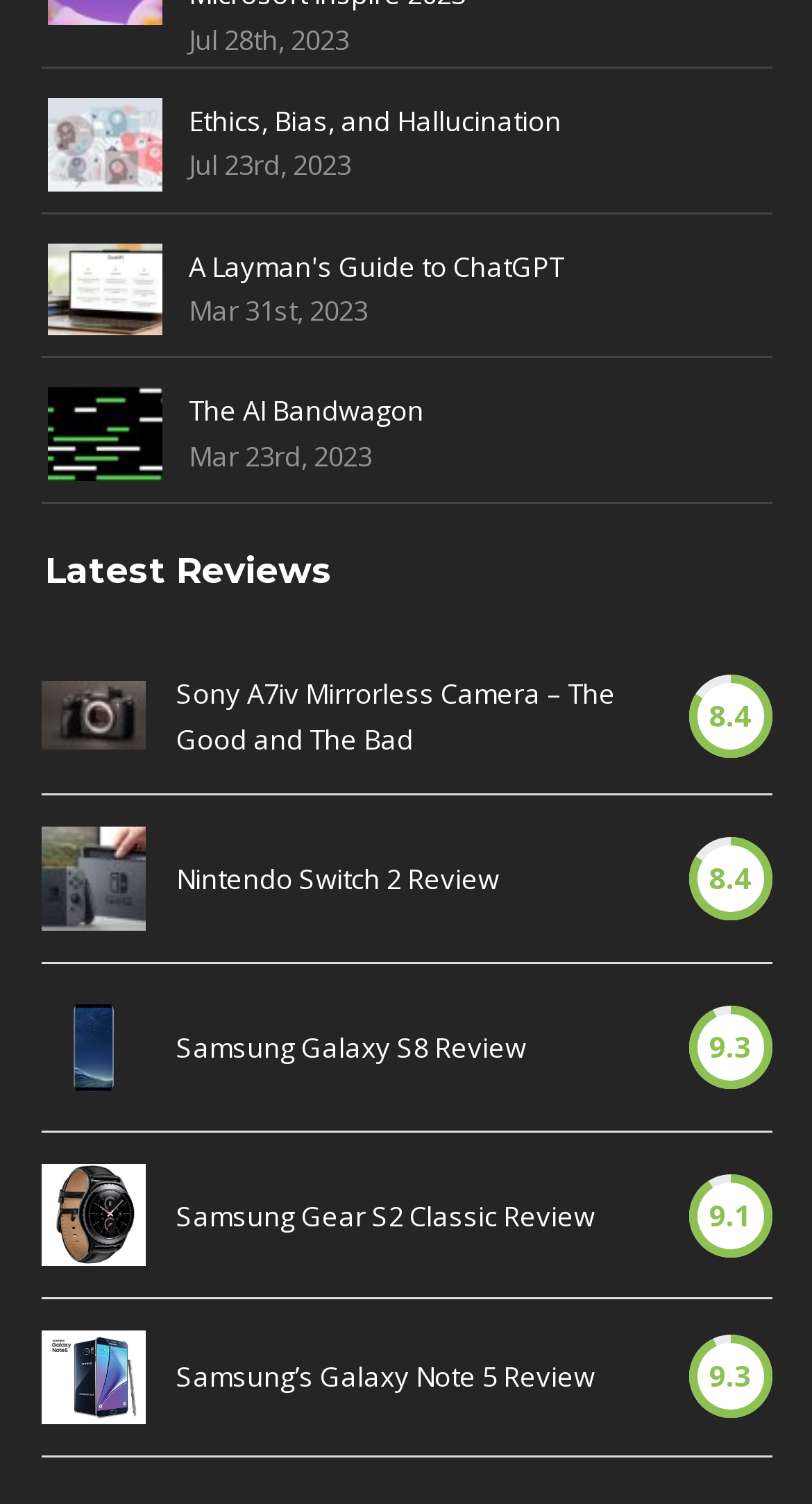Specify the bounding box coordinates for the region that must be clicked to perform the given instruction: "Go to May 2018".

None